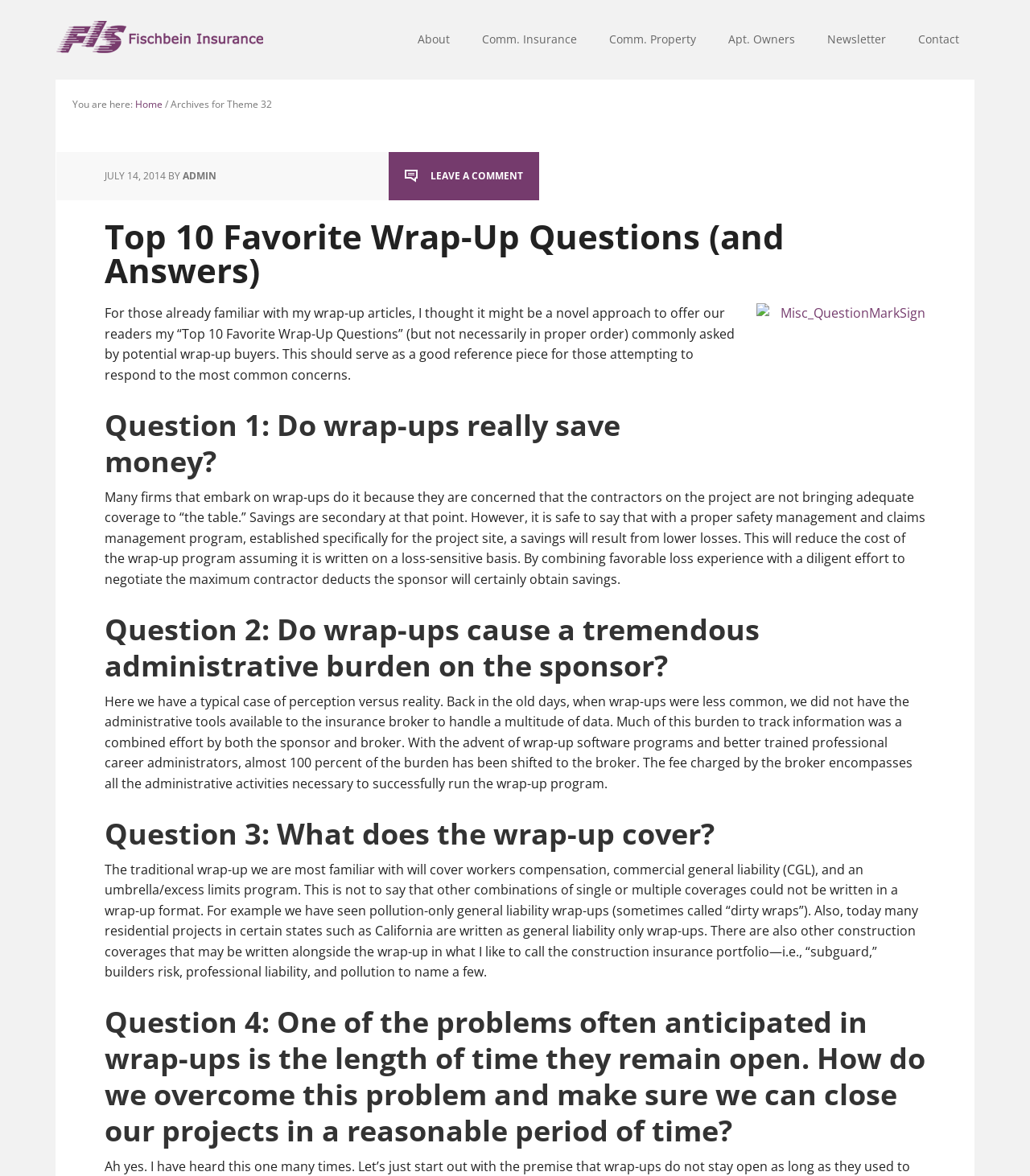What is the topic of the article?
Provide a concise answer using a single word or phrase based on the image.

Wrap-up questions and answers